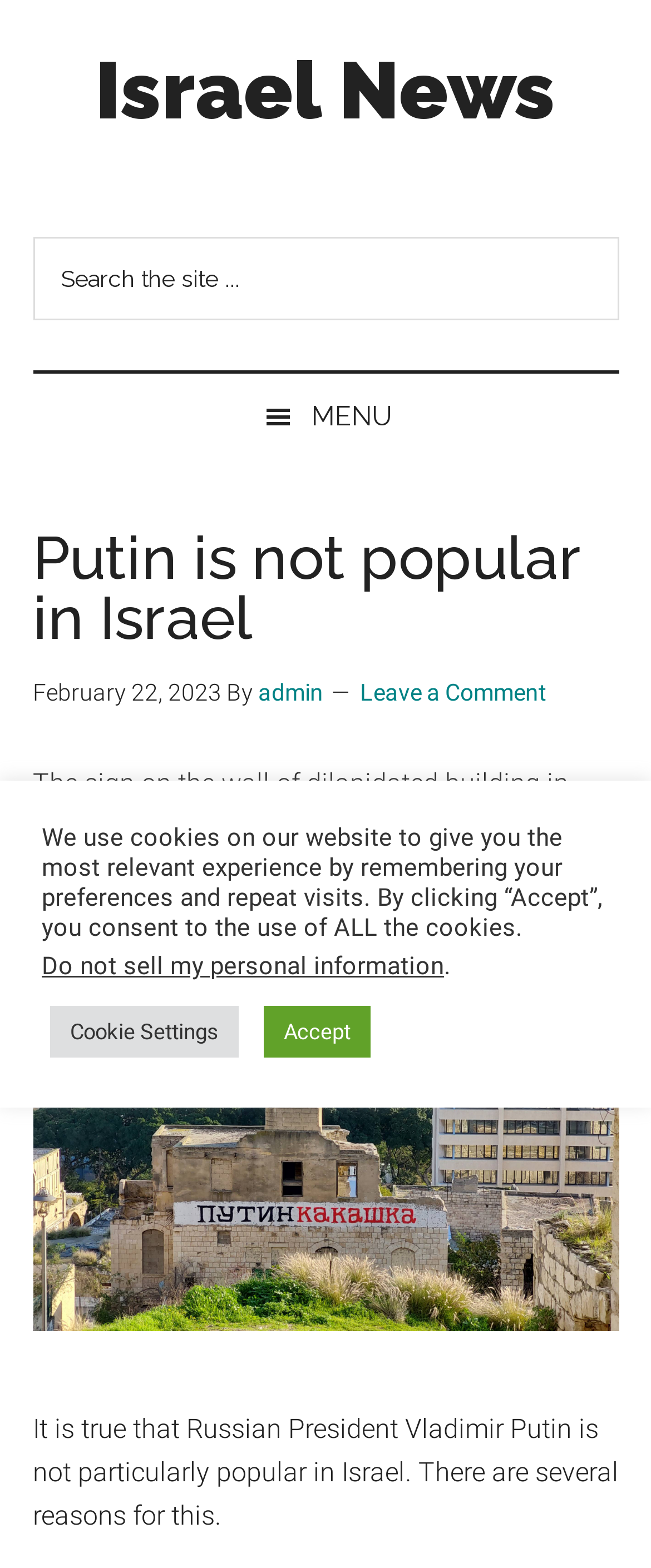Locate the bounding box coordinates of the area to click to fulfill this instruction: "Search the site". The bounding box should be presented as four float numbers between 0 and 1, in the order [left, top, right, bottom].

[0.05, 0.151, 0.95, 0.204]